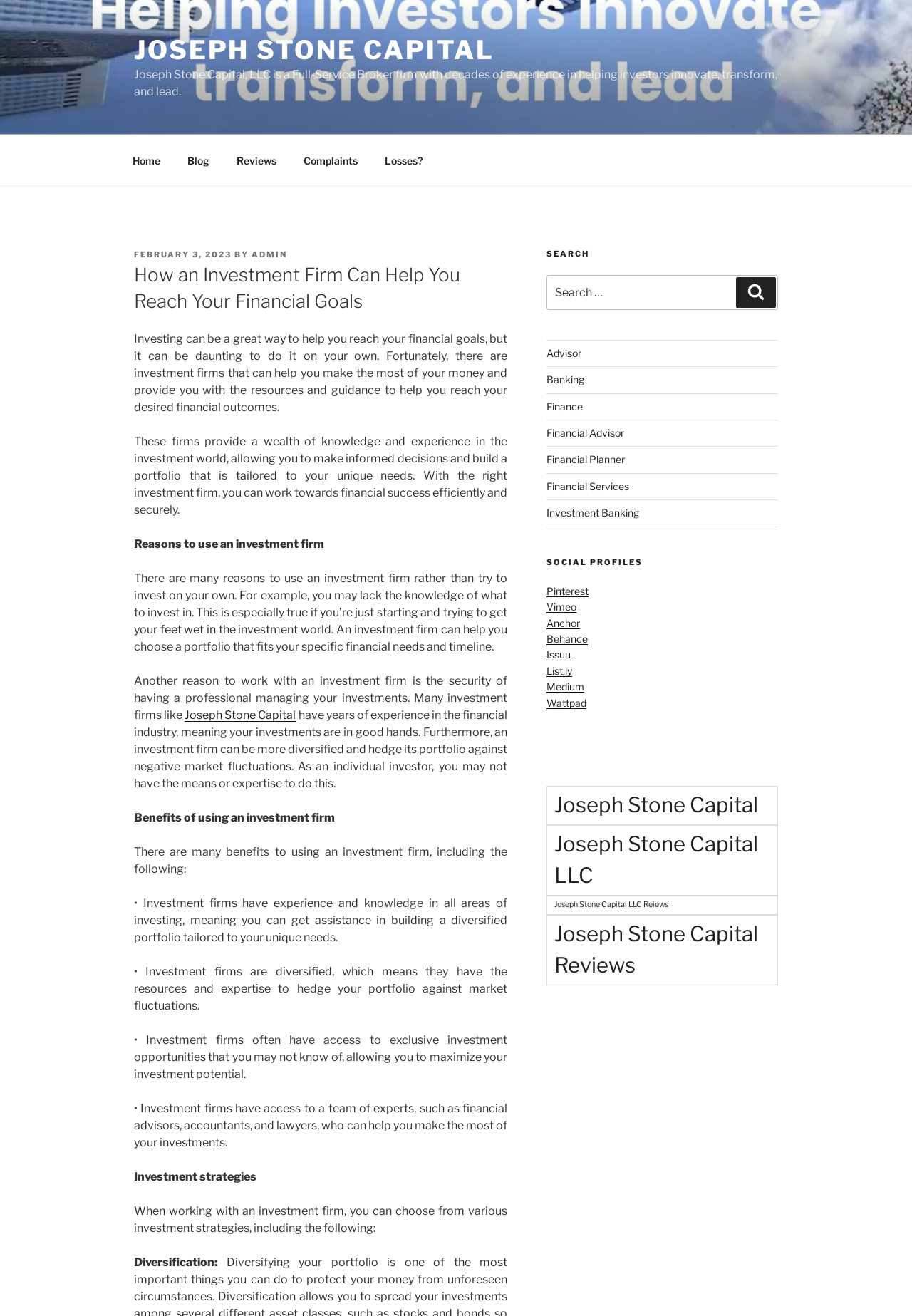Please mark the bounding box coordinates of the area that should be clicked to carry out the instruction: "Call the office phone number".

None